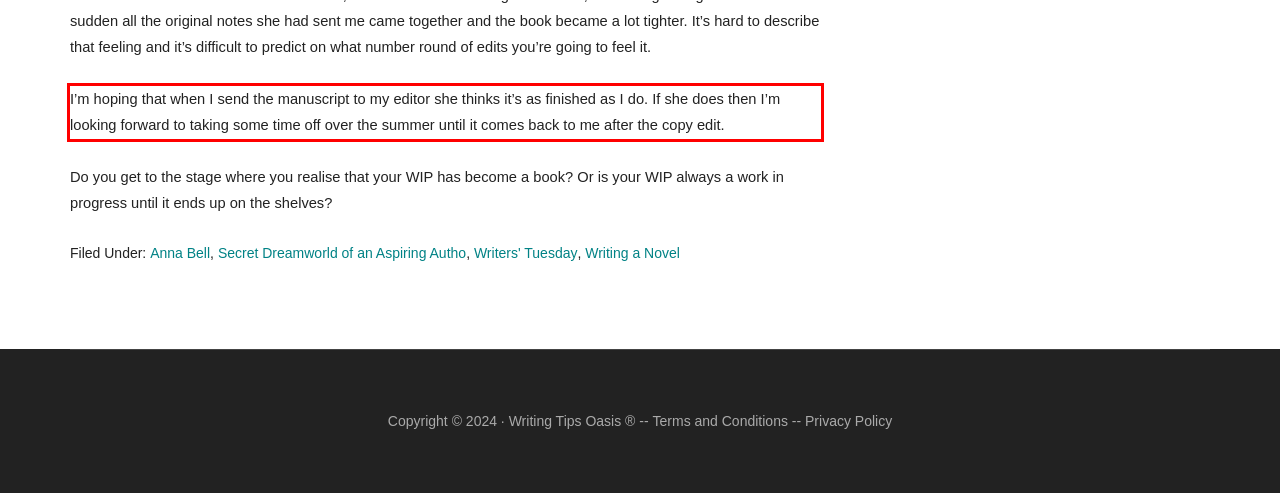Given a screenshot of a webpage with a red bounding box, extract the text content from the UI element inside the red bounding box.

I’m hoping that when I send the manuscript to my editor she thinks it’s as finished as I do. If she does then I’m looking forward to taking some time off over the summer until it comes back to me after the copy edit.